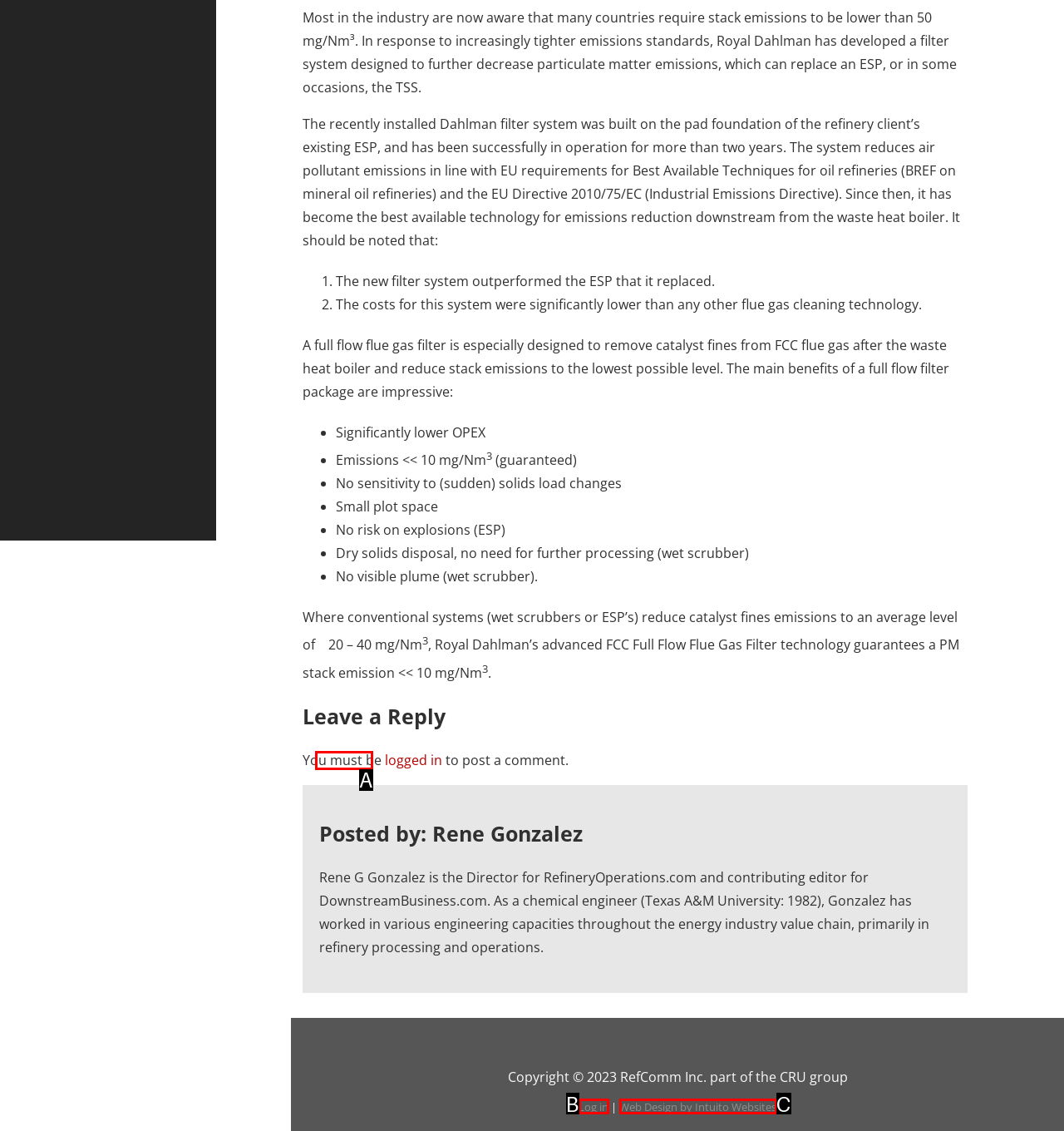Based on the element described as: Contact us
Find and respond with the letter of the correct UI element.

None